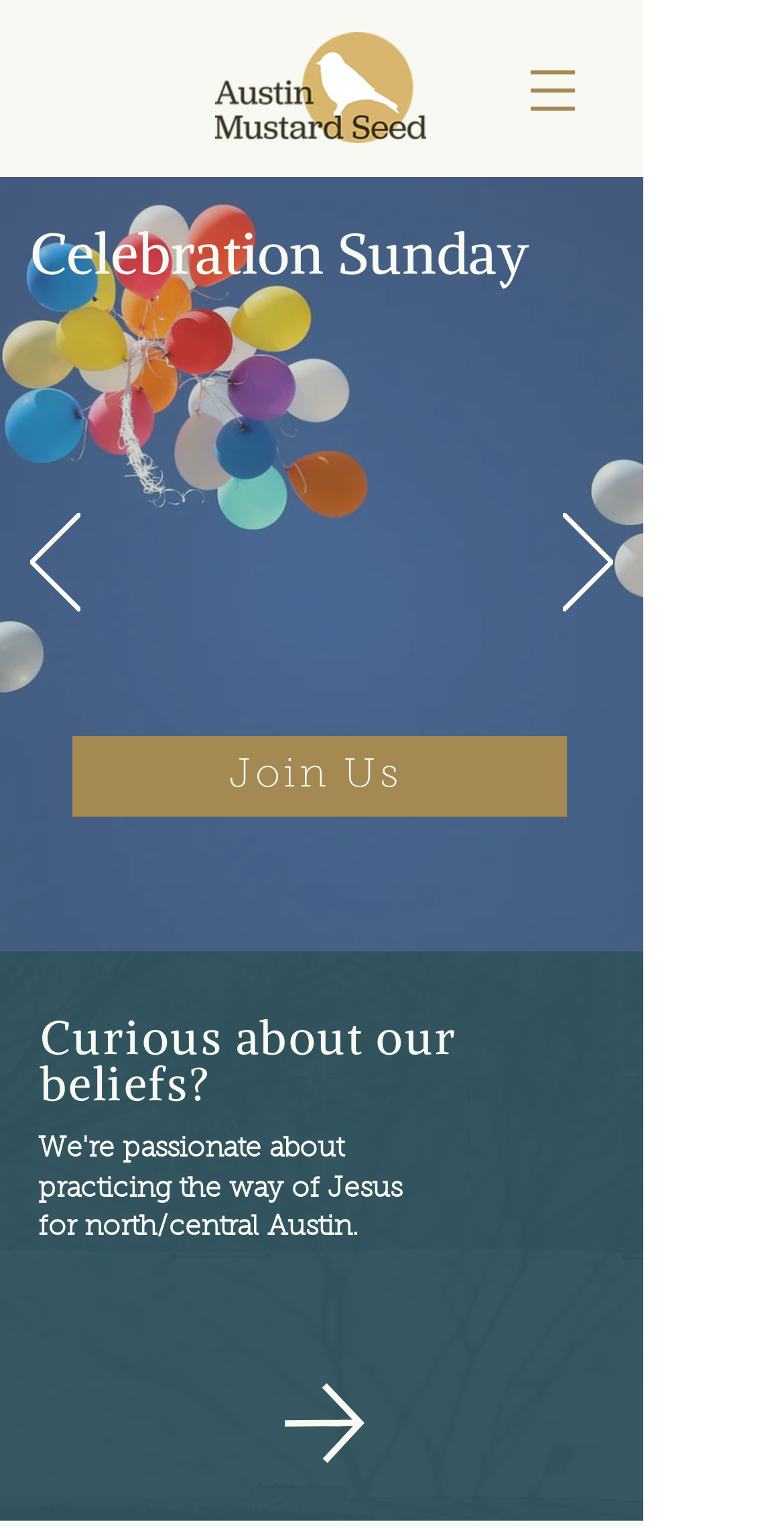Give an in-depth explanation of the webpage layout and content.

The webpage is for Austin Mustard Seed, a church that welcomes both hopeful skeptics and passionate believers. At the top right corner, there is a button to open the navigation menu. Next to it, on the left, is the church's logo, an image of "Copy of aMS print logo.png". 

Below the logo, there is a slideshow section that takes up most of the page. The slideshow has previous and next buttons on the left and right sides, respectively. The current image in the slideshow is "Image by Ankush Minda", and there is a caption "Celebration Sunday" above the image. 

Above the slideshow, there is a "Join Us" link. Below the slideshow, there is an image of "Tree Shadows on Wall" that spans the width of the page. 

In the lower middle section of the page, there is a heading that asks "Curious about our beliefs?" with a link to explore further. Below this, there is a brief description of the church's mission, stating that they are passionate about practicing the way of Jesus for north/central Austin. 

Finally, at the bottom of the page, there is a button with no text, but it is likely a call-to-action.